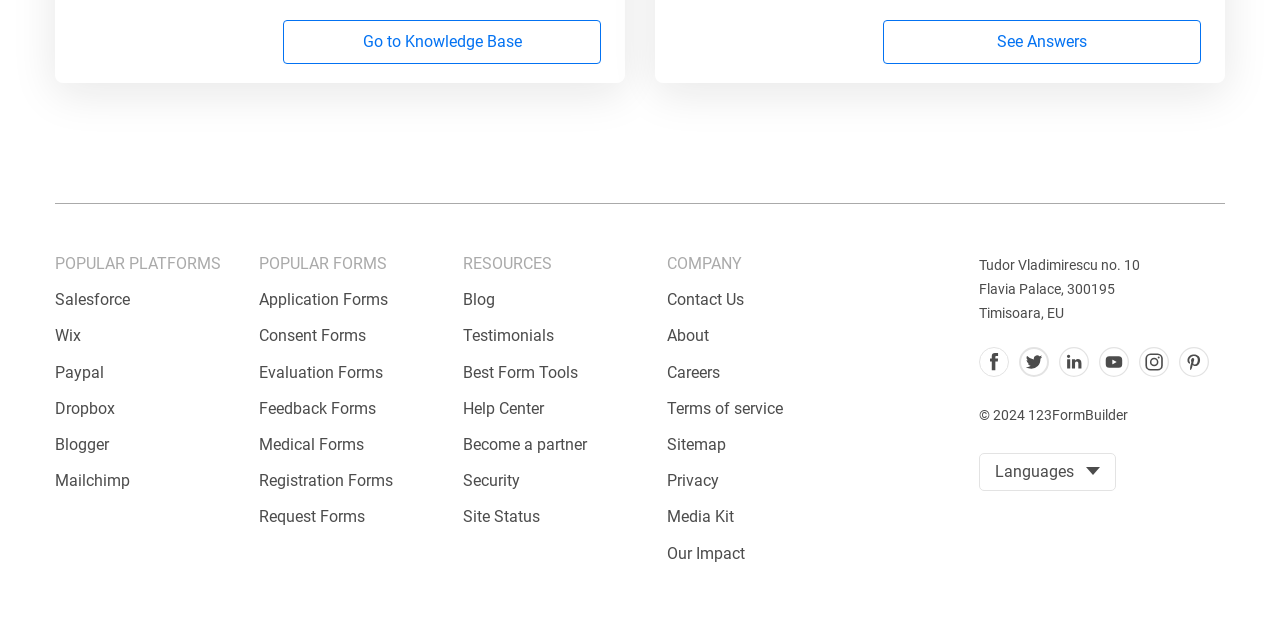What is the purpose of the links under 'POPULAR PLATFORMS'?
By examining the image, provide a one-word or phrase answer.

To provide integration options